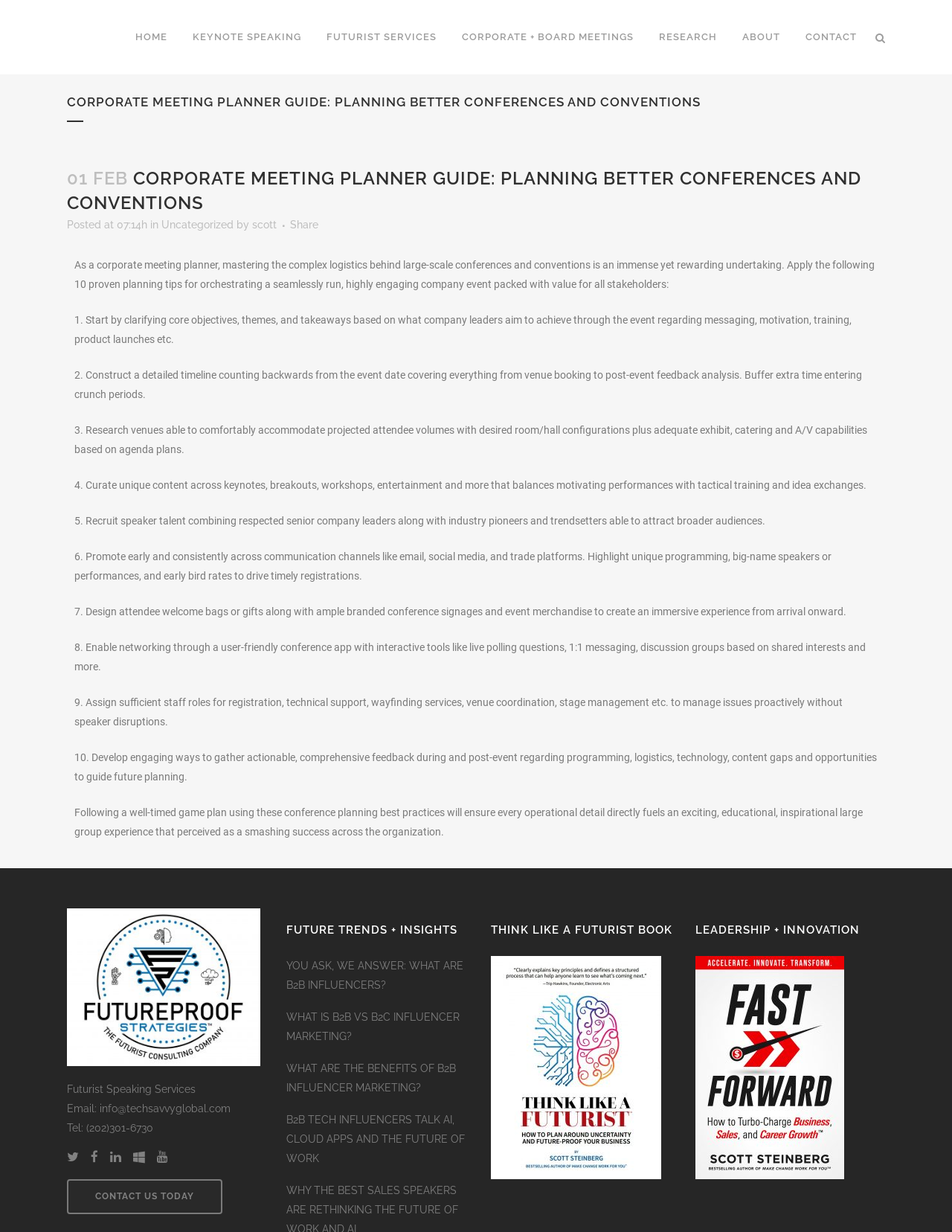Describe the entire webpage, focusing on both content and design.

This webpage is a corporate meeting planner guide, focusing on planning better conferences and conventions. At the top, there is a search bar and a navigation menu with links to "HOME", "KEYNOTE SPEAKING", "FUTURIST SERVICES", "CORPORATE + BOARD MEETINGS", "RESEARCH", "ABOUT", and "CONTACT". 

Below the navigation menu, there is a heading that reads "CORPORATE MEETING PLANNER GUIDE: PLANNING BETTER CONFERENCES AND CONVENTIONS". 

The main content of the webpage is an article that provides 10 proven planning tips for orchestrating a seamlessly run, highly engaging company event. The tips are presented in a numbered list, with each tip explained in a paragraph of text. The tips cover topics such as clarifying core objectives, constructing a detailed timeline, researching venues, curating unique content, and promoting the event.

To the right of the article, there are three sections: "FUTURE TRENDS + INSIGHTS", "THINK LIKE A FUTURIST BOOK", and "LEADERSHIP + INNOVATION". Each section contains links to related content.

At the bottom of the webpage, there is a section with contact information, including an email address, phone number, and links to social media profiles. There is also a call-to-action button that reads "CONTACT US TODAY".

There are no images on the page, but there are several icons, including a search icon, a close button, and social media icons.